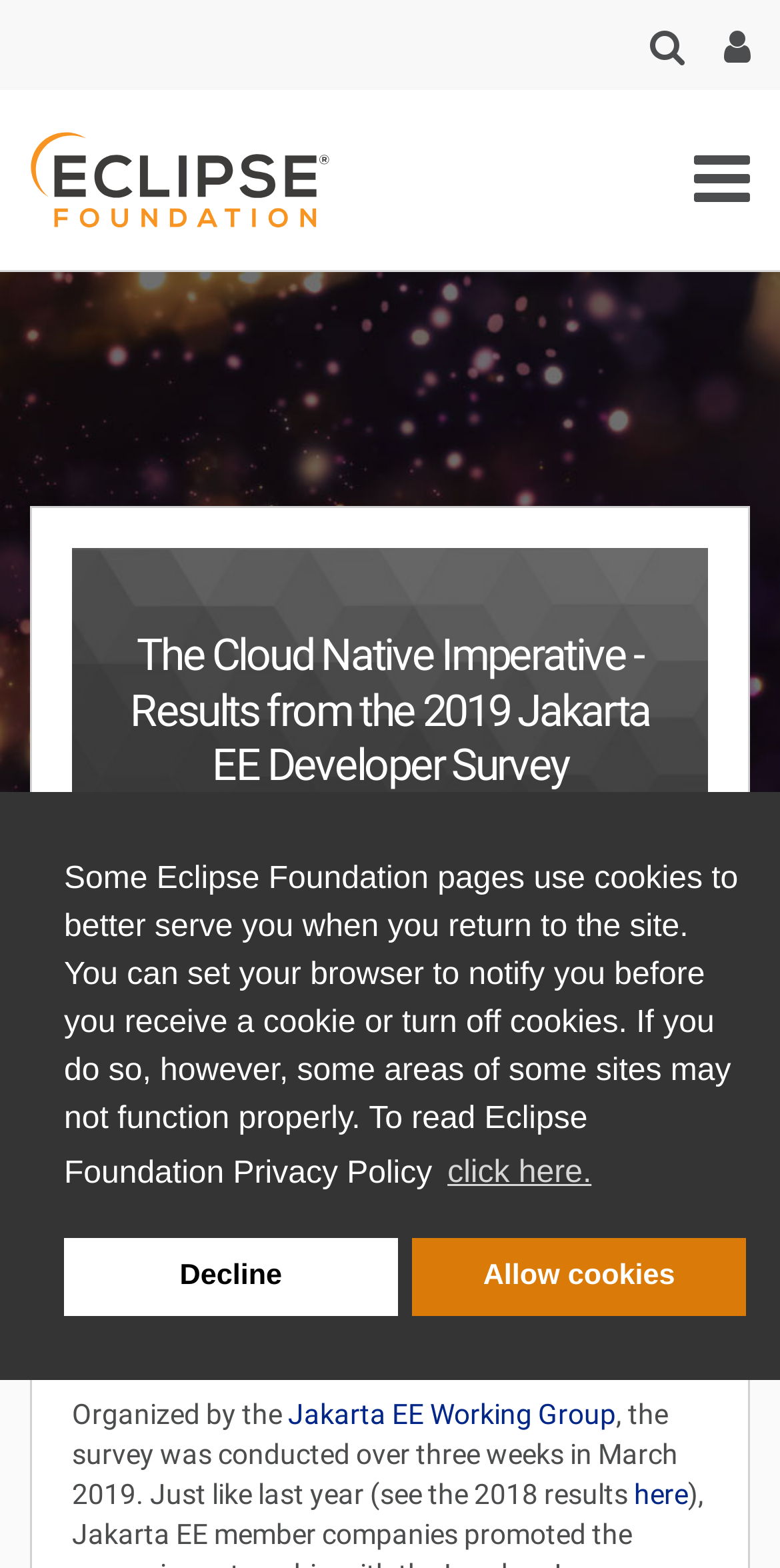Summarize the webpage comprehensively, mentioning all visible components.

The webpage is about the results of the 2019 Jakarta EE Developer Survey. At the top, there is a notification about cookies, with three buttons: "learn more about cookies", "deny cookies", and "allow cookies". 

On the top-left corner, there is an Eclipse Foundation logo, which is also a link to the Eclipse Foundation website. Next to it, there are three buttons with icons, possibly for navigation or social media. 

The main content starts with a heading that reads "The Cloud Native Imperative - Results from the 2019 Jakarta EE Developer Survey". Below the heading, there is a paragraph of text that summarizes the survey results, stating that almost 1,800 Java developers from around the world have spoken, and the survey shows a focus on charting a new course for a cloud-native future. 

The text continues, mentioning the Java ecosystem's desire to see Jakarta EE evolve to support microservices, containers, and multi-cloud portability. It also mentions that the survey was organized by the Jakarta EE Working Group and was conducted over three weeks in March 2019. There are two links to related content, one to a blog post and another to the 2018 survey results.